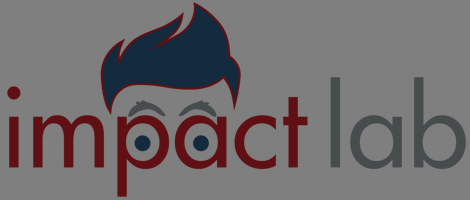What is the font color of the word 'lab'?
Using the image, provide a concise answer in one word or a short phrase.

Sleek gray